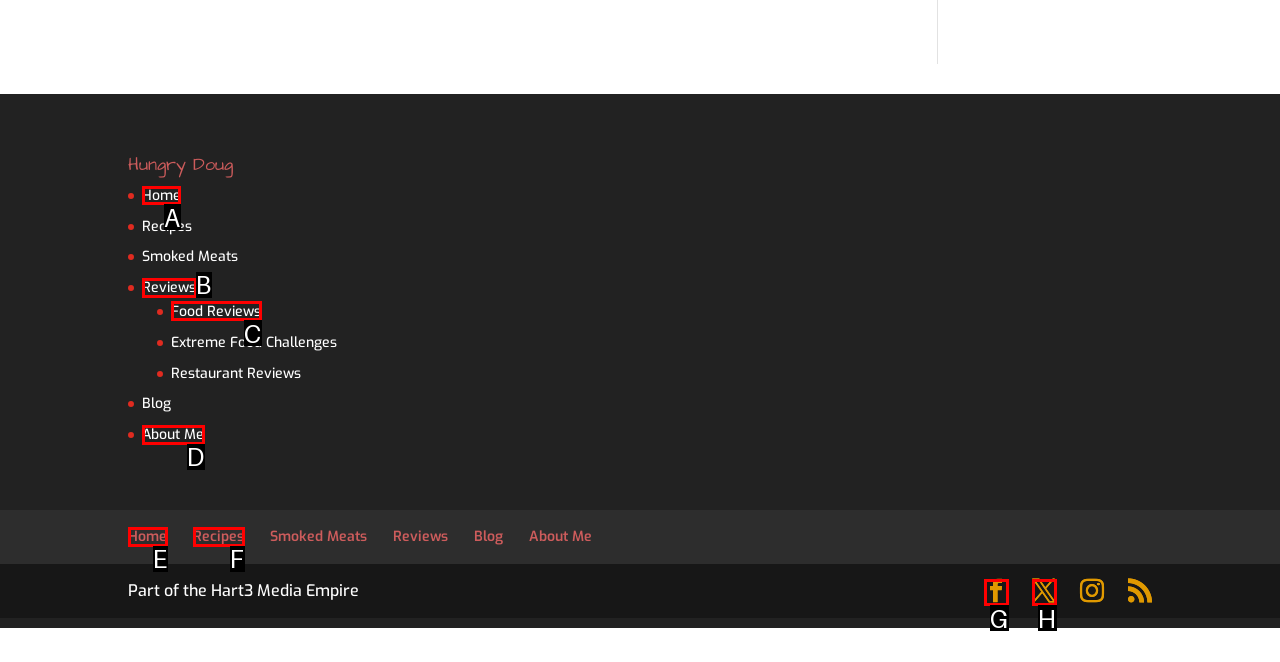Choose the letter of the UI element necessary for this task: Visit Luke Rossmo Mindset and Performance Coaching
Answer with the correct letter.

None